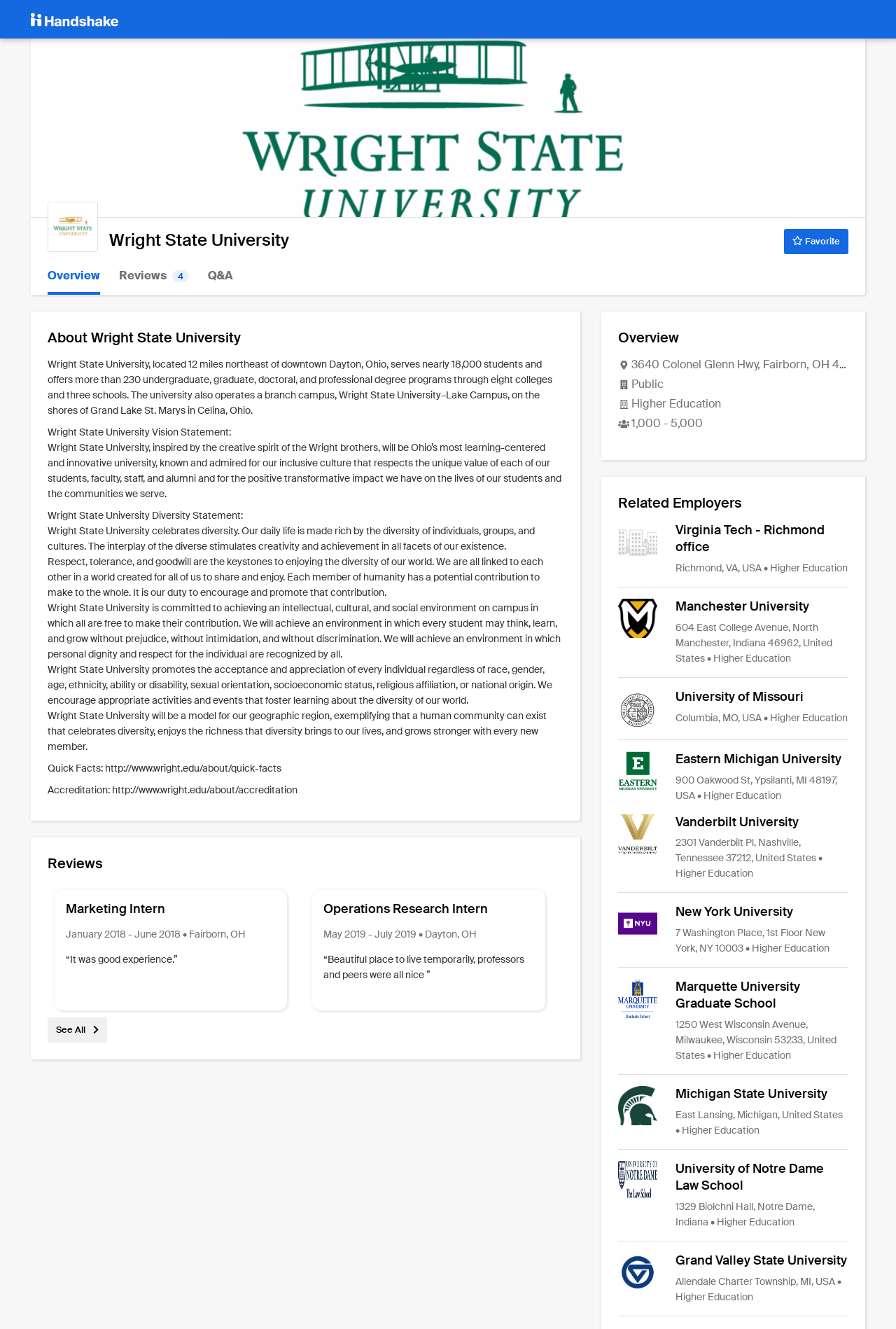Identify the bounding box coordinates of the clickable section necessary to follow the following instruction: "Click on the 'Favorite' button". The coordinates should be presented as four float numbers from 0 to 1, i.e., [left, top, right, bottom].

[0.875, 0.172, 0.947, 0.191]